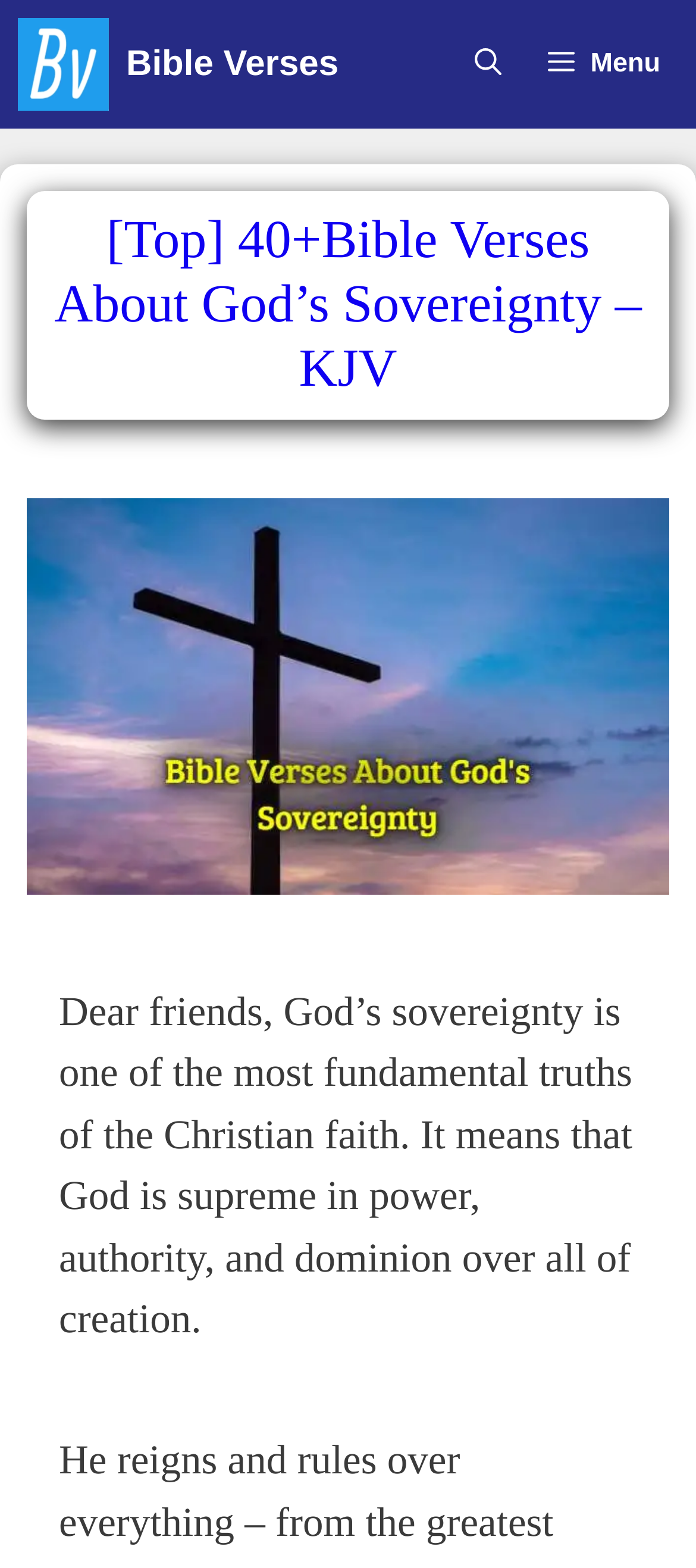What is the text above the image?
Answer the question with a single word or phrase derived from the image.

Dear friends, God’s sovereignty...